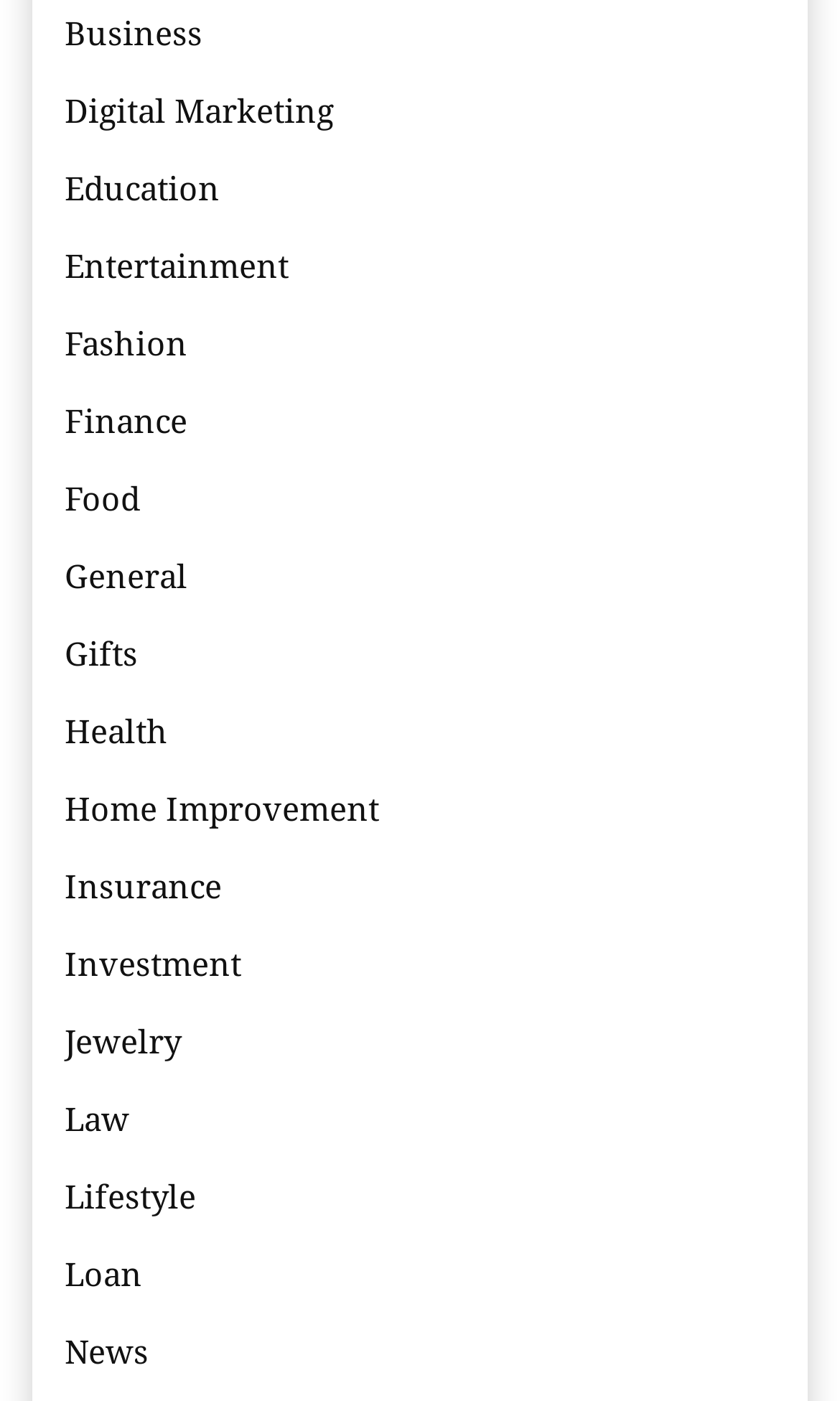What is the last category listed?
Based on the image, answer the question with as much detail as possible.

I looked at the list of links and found that the last one is 'News', which is located at the bottom of the list with a bounding box coordinate of [0.077, 0.945, 0.177, 0.985].